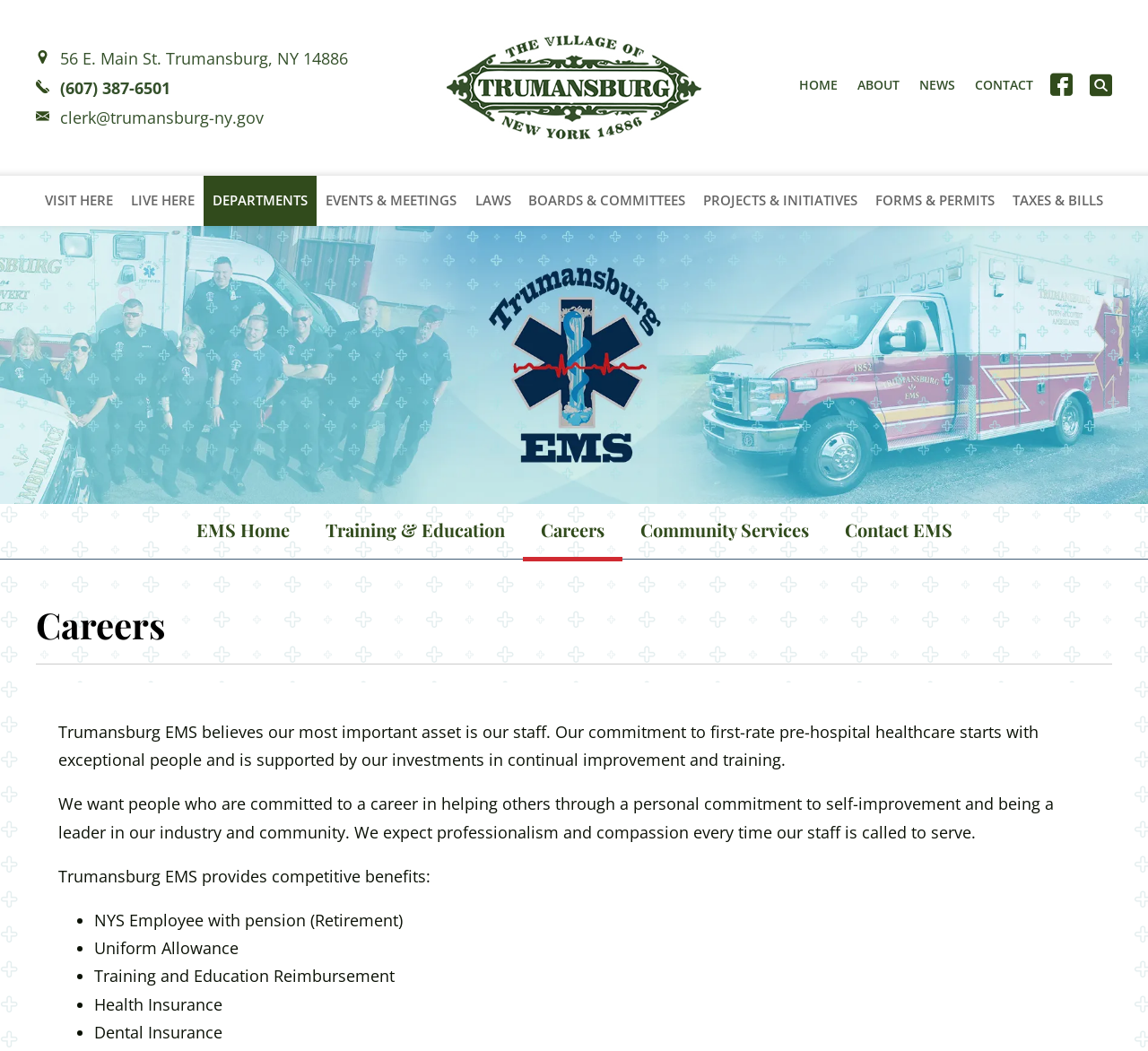How many links are there in the primary navigation?
Please use the image to provide an in-depth answer to the question.

I counted the number of links under the 'Primary pages' navigation element, which are 'HOME', 'ABOUT', 'NEWS', and 'CONTACT', totaling 4 links.